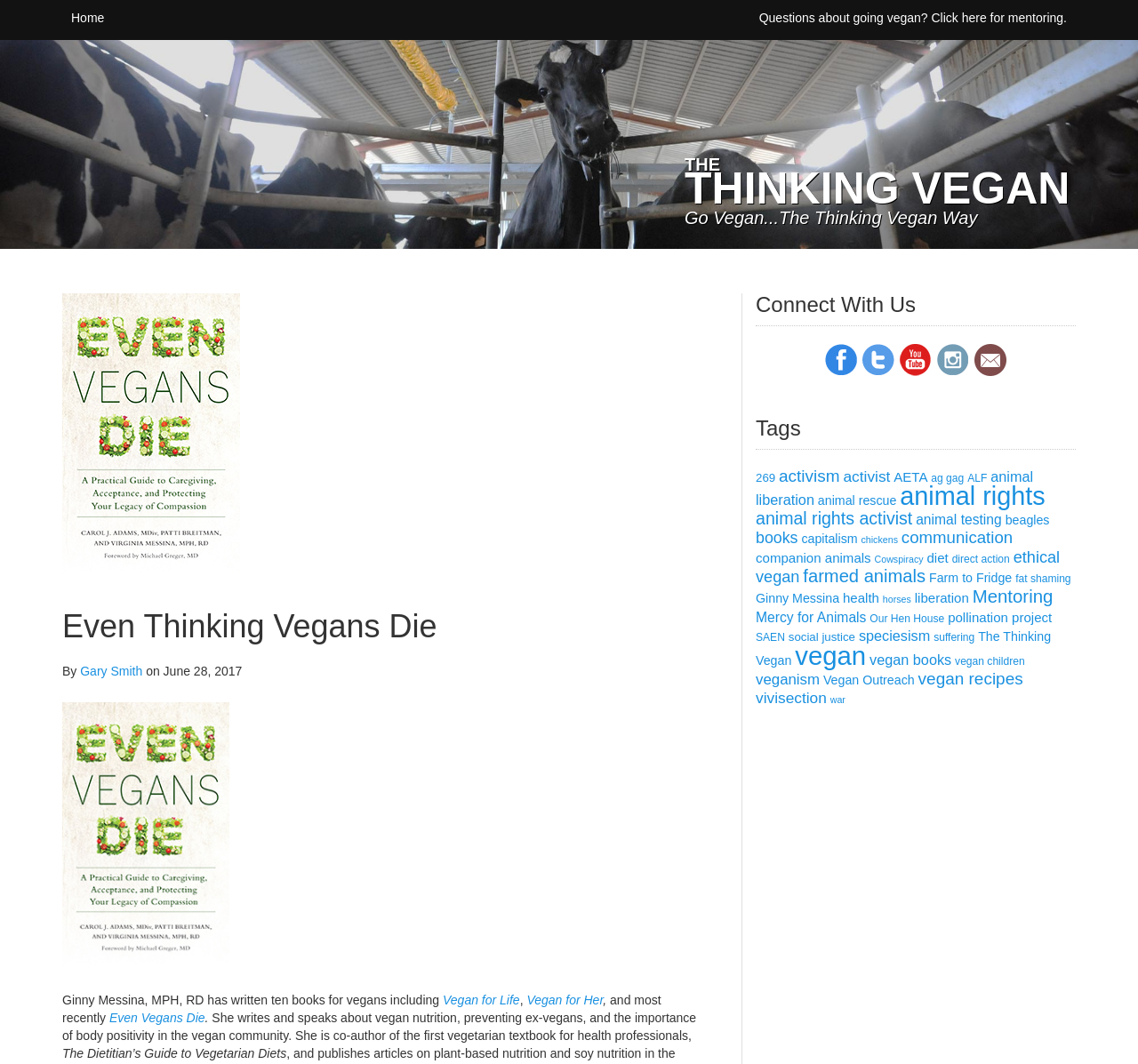Locate the bounding box coordinates of the clickable area to execute the instruction: "Check out 'Vegan for Life' book". Provide the coordinates as four float numbers between 0 and 1, represented as [left, top, right, bottom].

[0.389, 0.933, 0.457, 0.947]